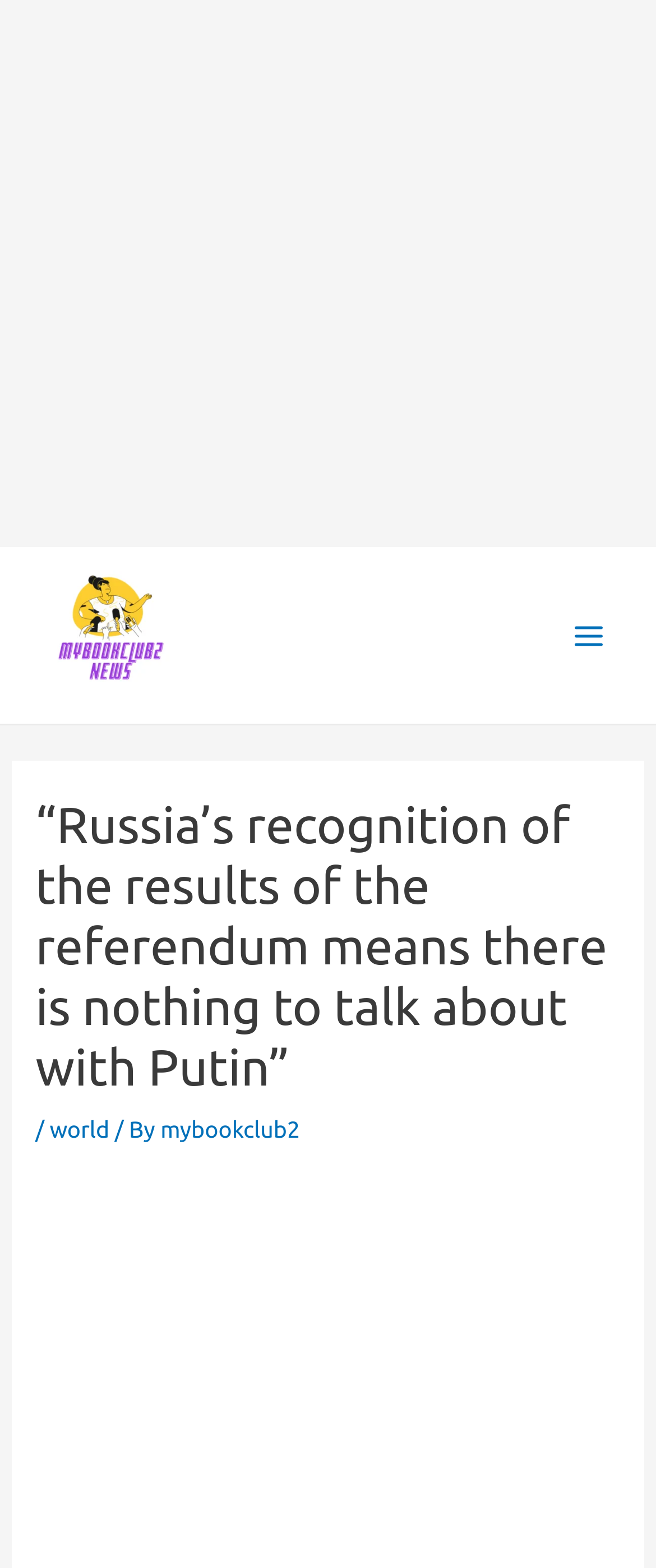What is the category of the article?
Using the visual information, reply with a single word or short phrase.

world